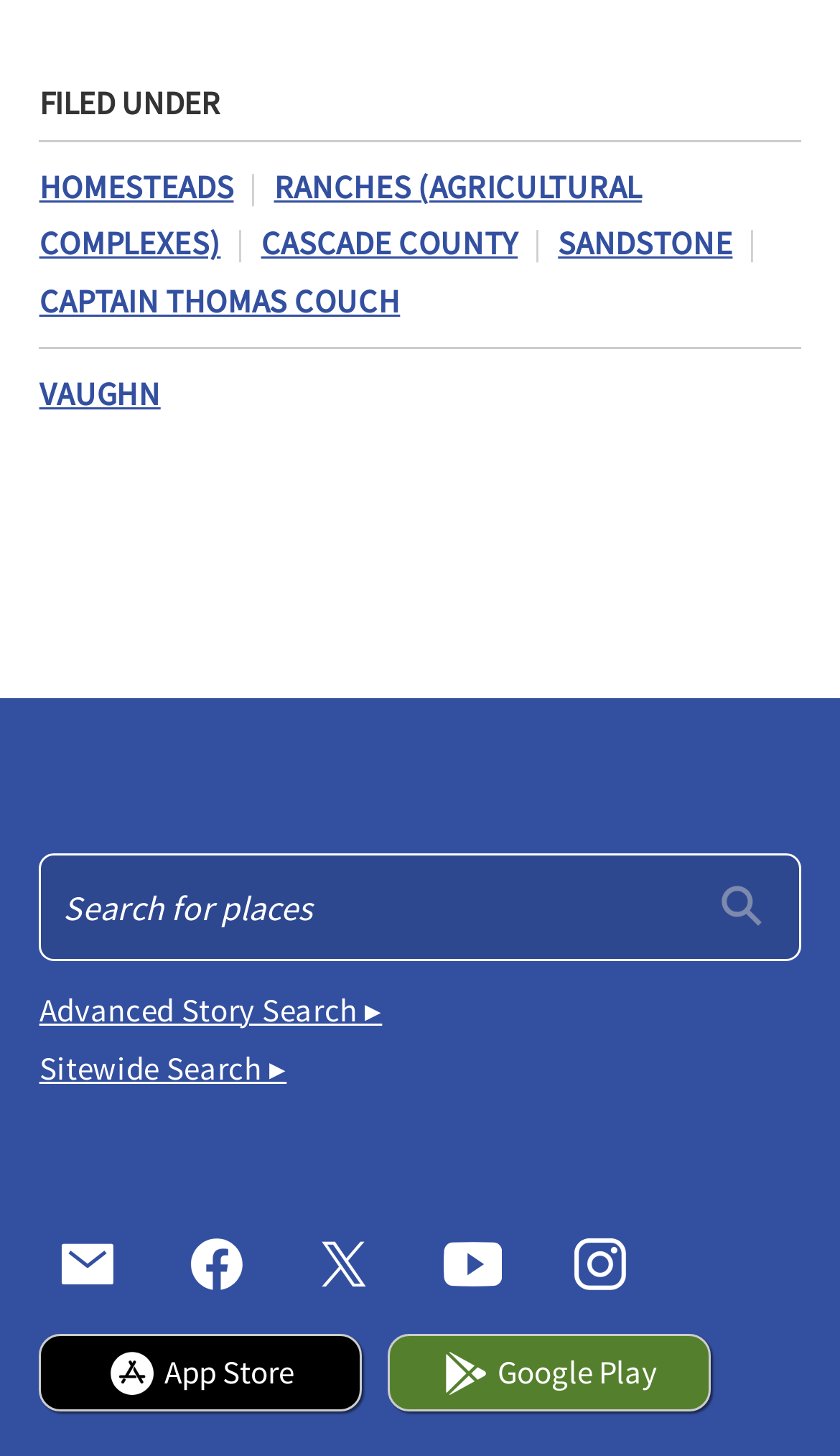Kindly determine the bounding box coordinates for the area that needs to be clicked to execute this instruction: "Search for something".

[0.047, 0.587, 0.953, 0.661]